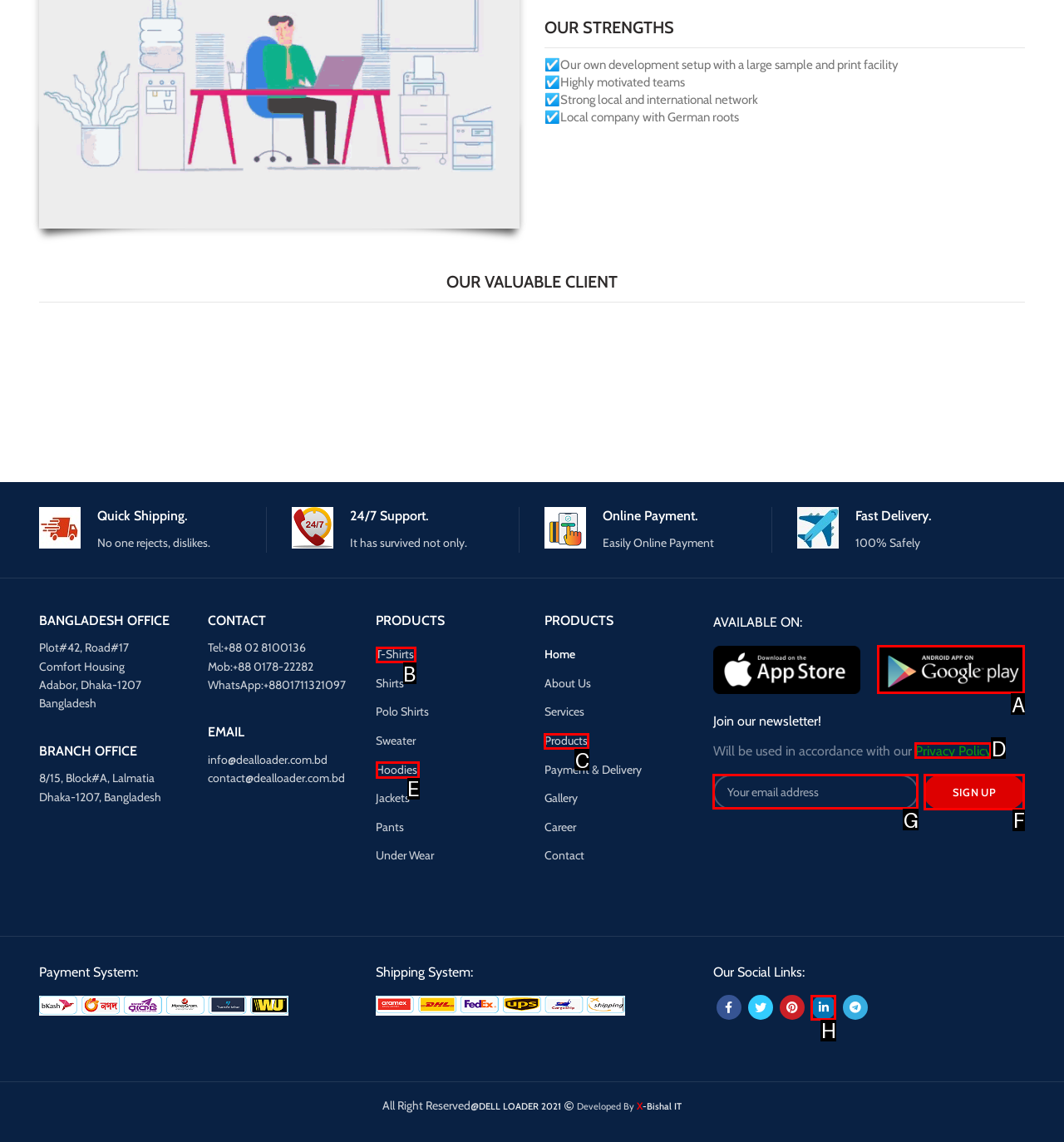Select the letter of the element you need to click to complete this task: Click on the 'Sign up' button
Answer using the letter from the specified choices.

F